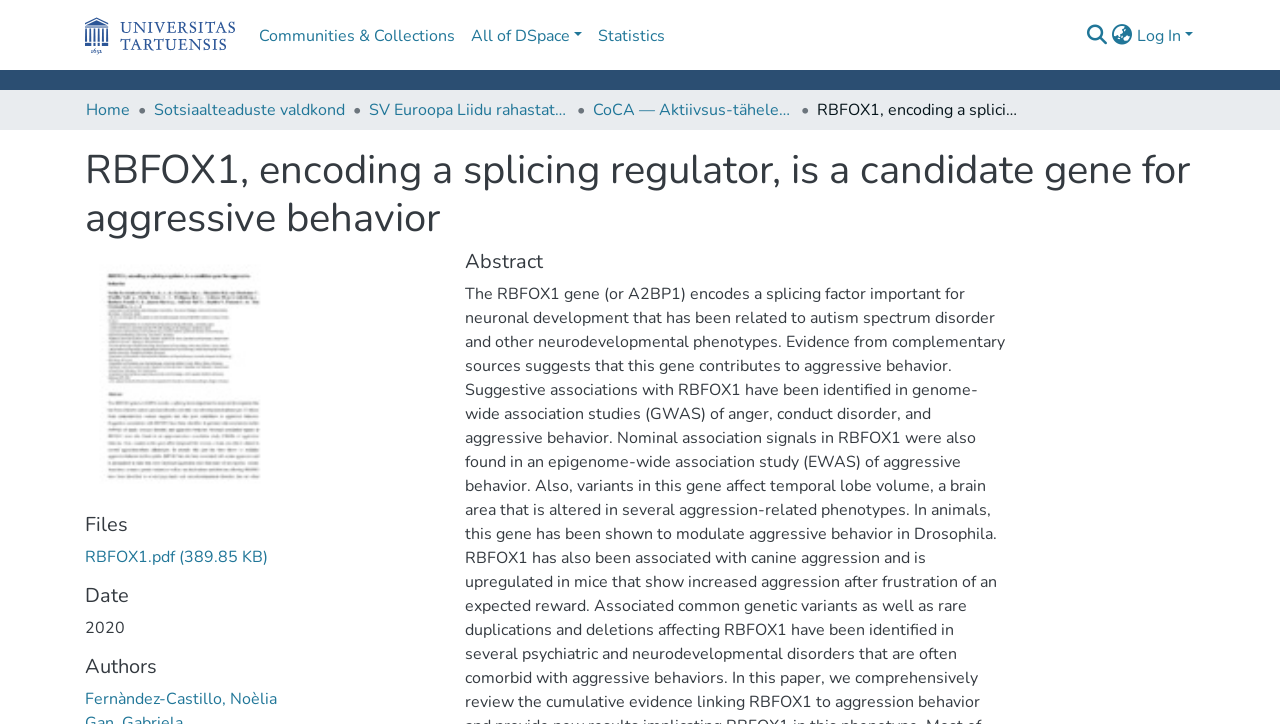Identify the bounding box coordinates of the specific part of the webpage to click to complete this instruction: "View the RBFOX1.pdf file".

[0.066, 0.754, 0.209, 0.785]